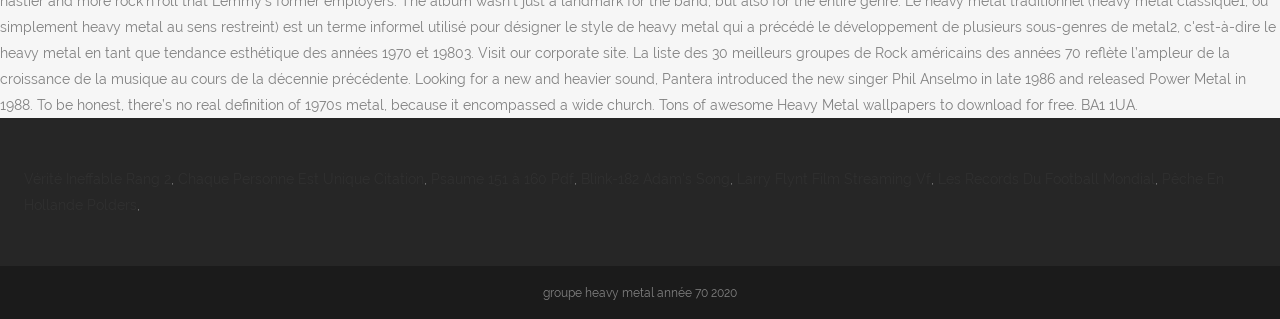Using the format (top-left x, top-left y, bottom-right x, bottom-right y), and given the element description, identify the bounding box coordinates within the screenshot: Pêche En Hollande Polders

[0.019, 0.536, 0.956, 0.668]